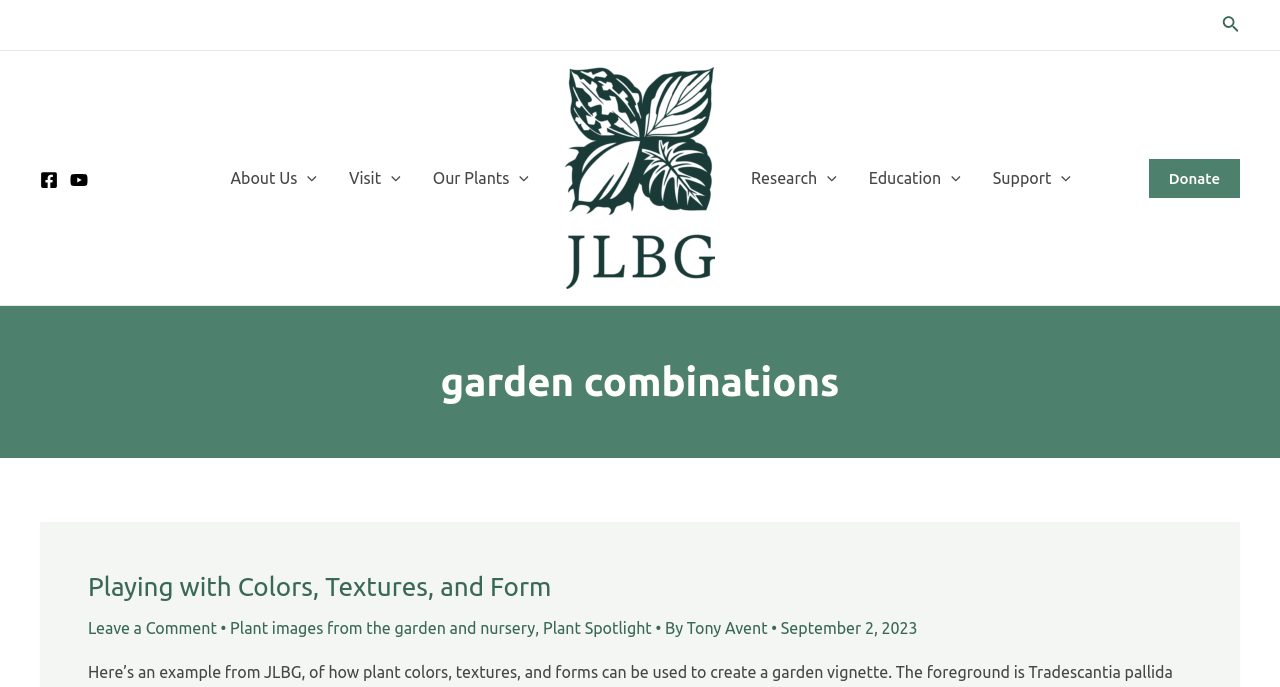Find and provide the bounding box coordinates for the UI element described here: "Leave a Comment". The coordinates should be given as four float numbers between 0 and 1: [left, top, right, bottom].

[0.069, 0.901, 0.169, 0.927]